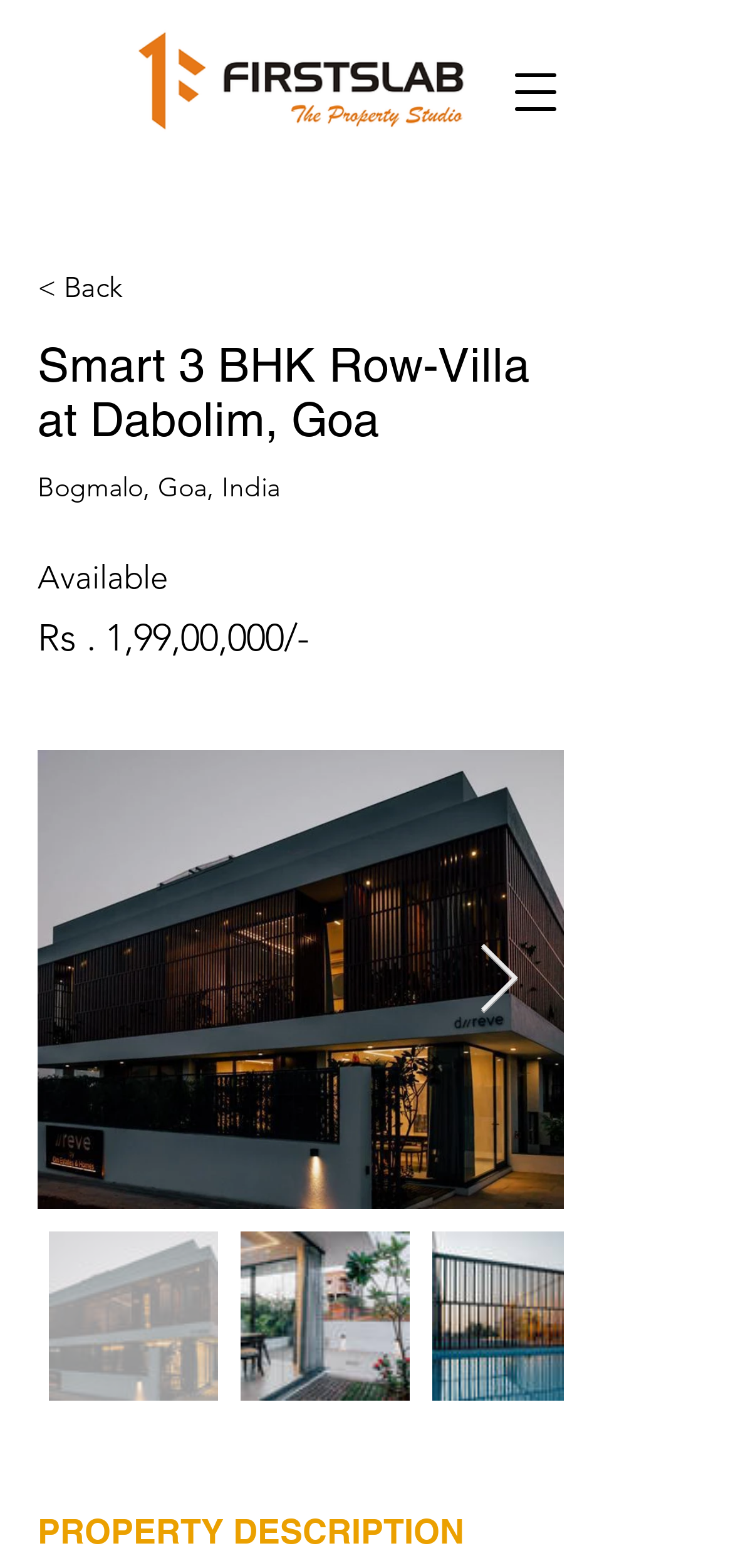Extract the bounding box coordinates for the UI element described by the text: "< Back". The coordinates should be in the form of [left, top, right, bottom] with values between 0 and 1.

[0.051, 0.164, 0.359, 0.204]